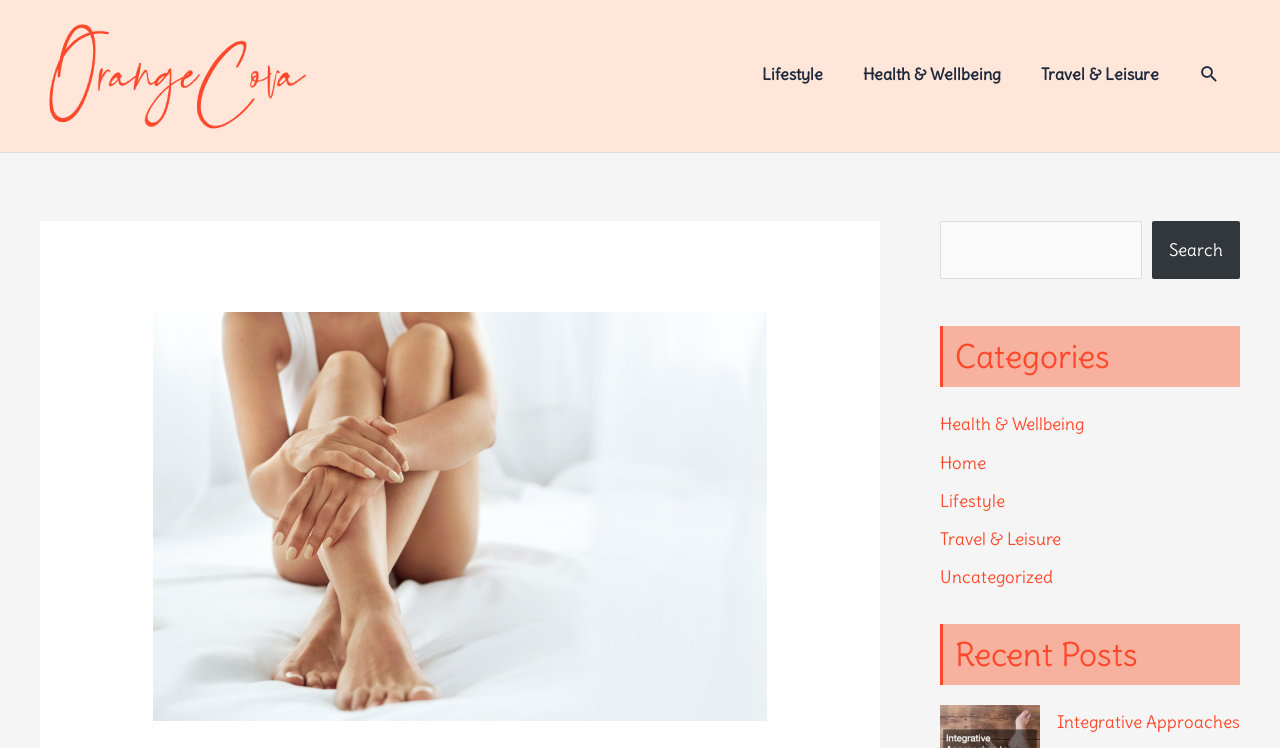Please locate the clickable area by providing the bounding box coordinates to follow this instruction: "View Privacy Policy".

None